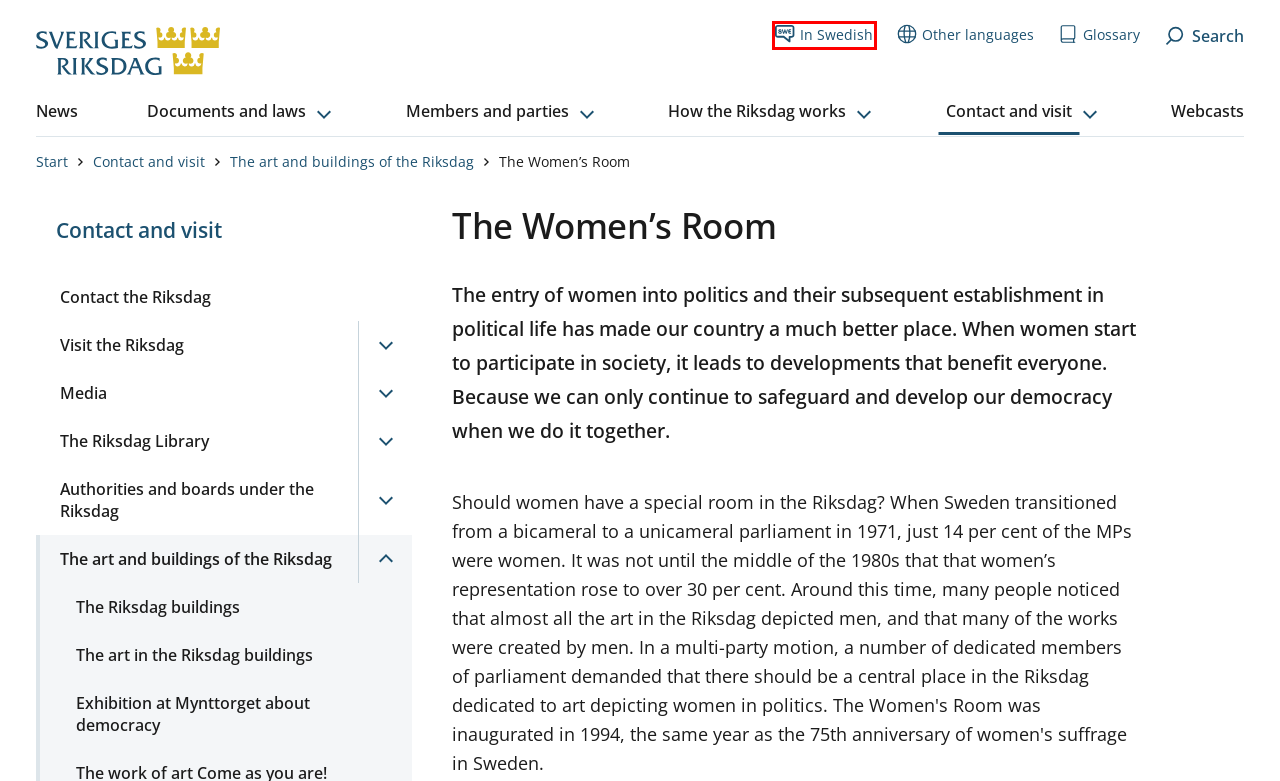You have a screenshot of a webpage with a red rectangle bounding box. Identify the best webpage description that corresponds to the new webpage after clicking the element within the red bounding box. Here are the candidates:
A. Visit the Riksdag | Sveriges riksdag
B. Start | Sveriges riksdag
C. Webcasts | Sveriges riksdag
D. Exhibition at Mynttorget about democracy | Sveriges riksdag
E. Contact the Riksdag | Sveriges riksdag
F. Other languages | Sveriges riksdag
G. Contact and visit | Sveriges riksdag
H. Sök | Sveriges riksdag

B